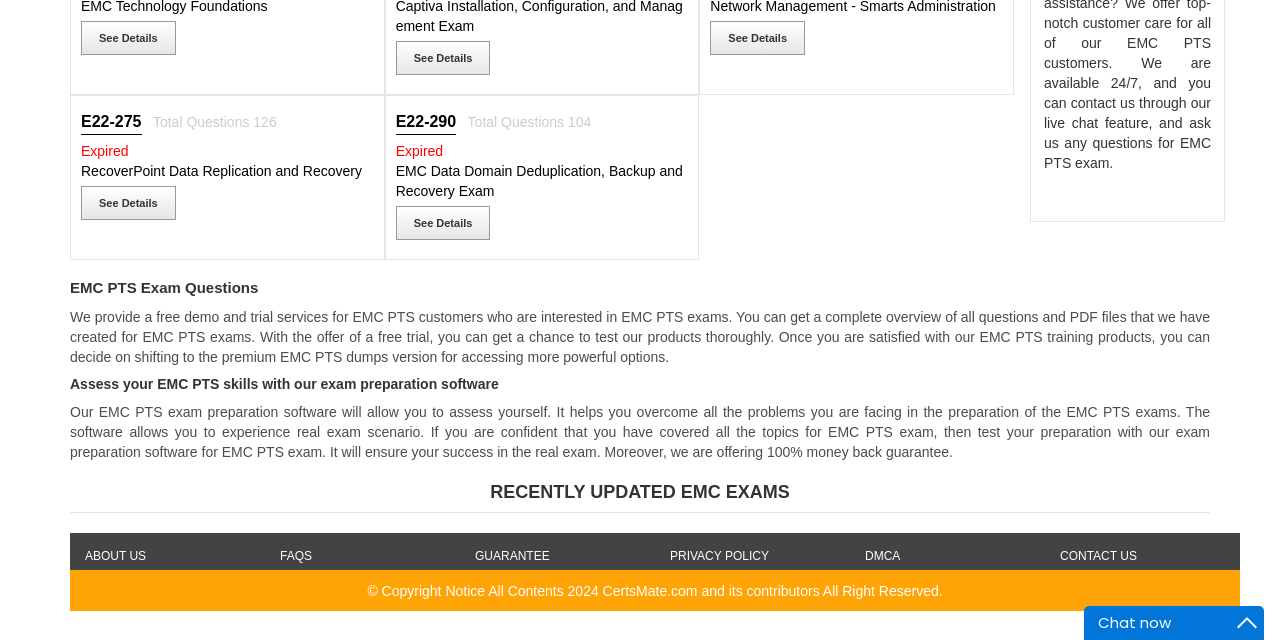Identify the coordinates of the bounding box for the element described below: "E22-275". Return the coordinates as four float numbers between 0 and 1: [left, top, right, bottom].

[0.063, 0.178, 0.114, 0.203]